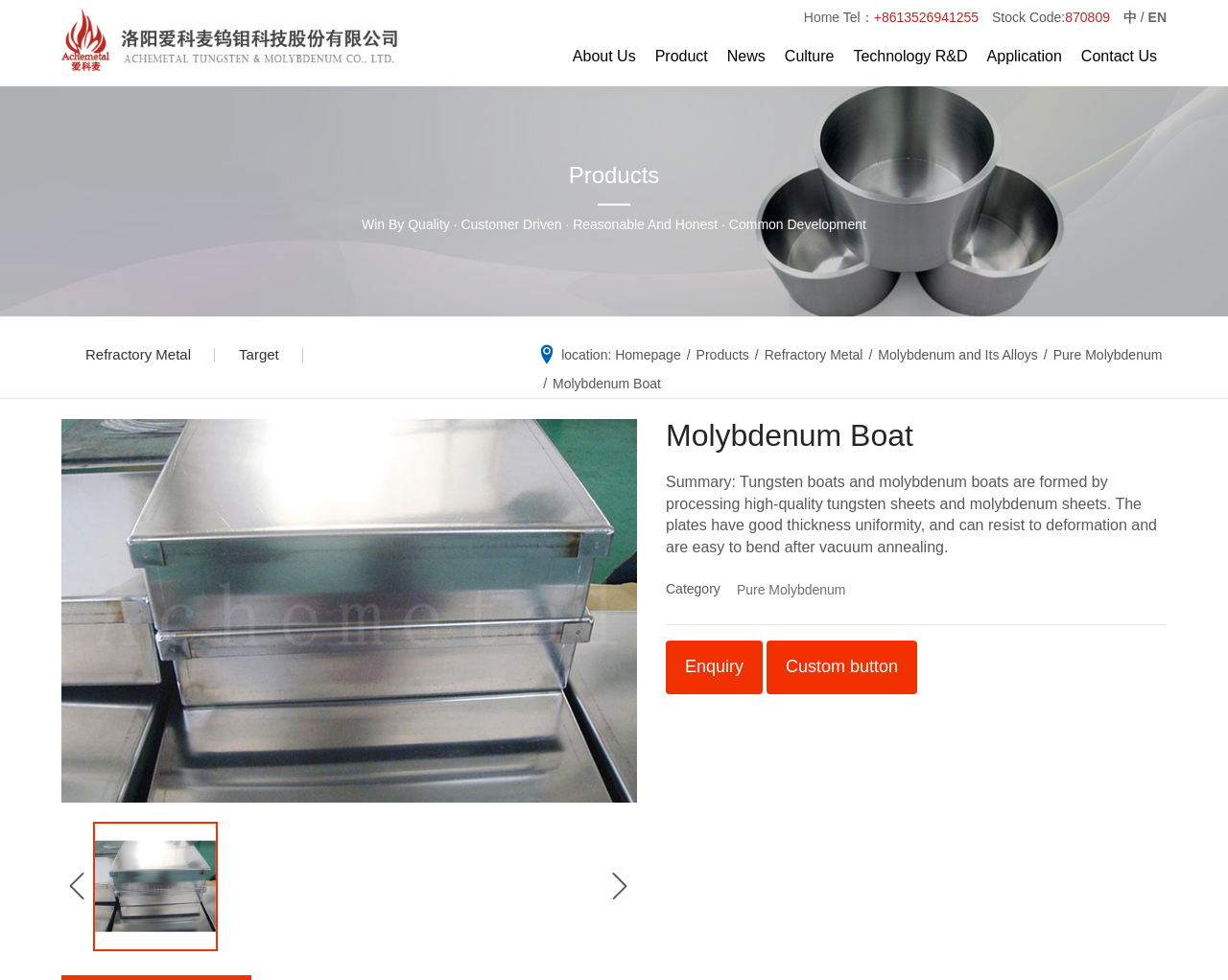Please identify the bounding box coordinates of the area I need to click to accomplish the following instruction: "Click the 'lubbock-dating review' link".

None